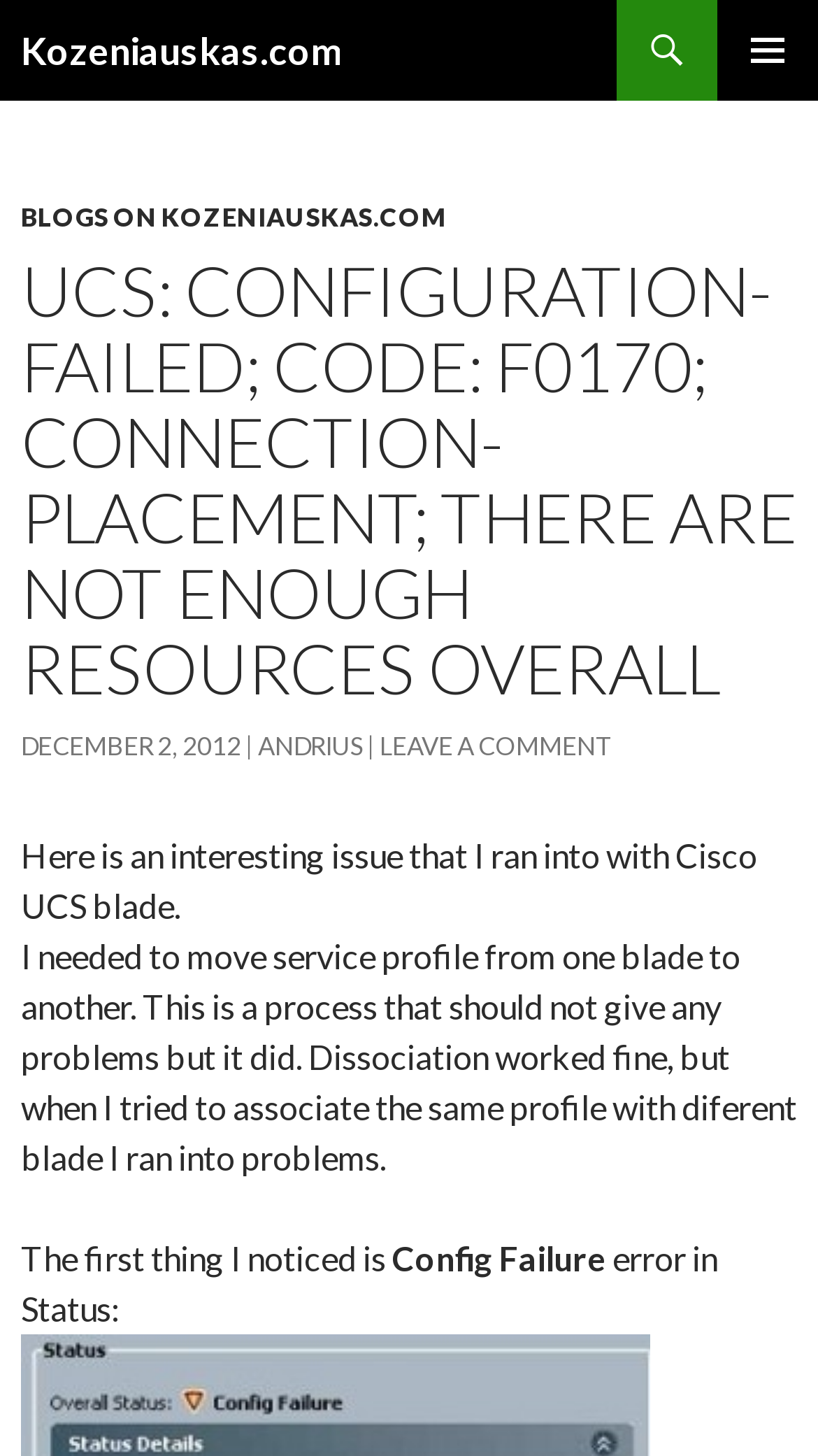Based on the element description Andrius, identify the bounding box coordinates for the UI element. The coordinates should be in the format (top-left x, top-left y, bottom-right x, bottom-right y) and within the 0 to 1 range.

[0.315, 0.501, 0.444, 0.523]